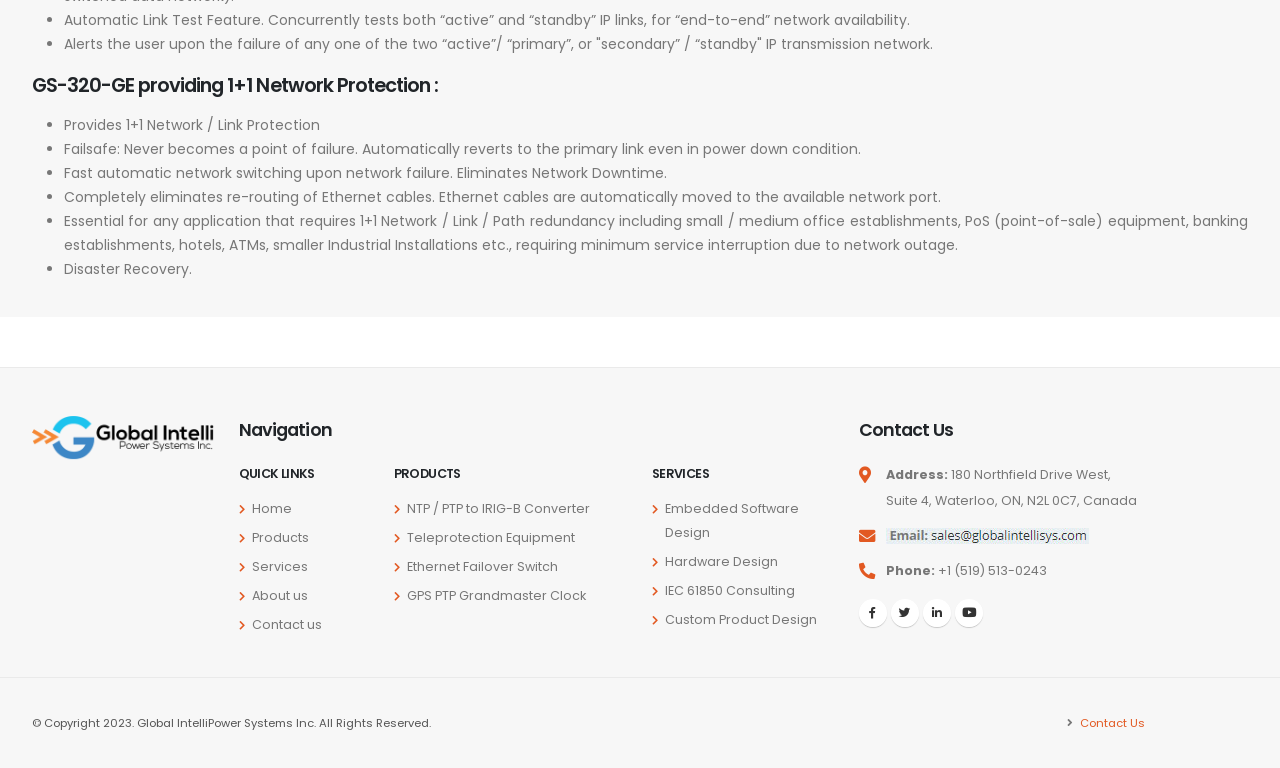Identify the bounding box coordinates of the region that needs to be clicked to carry out this instruction: "Click on 'Contact us'". Provide these coordinates as four float numbers ranging from 0 to 1, i.e., [left, top, right, bottom].

[0.197, 0.802, 0.251, 0.824]